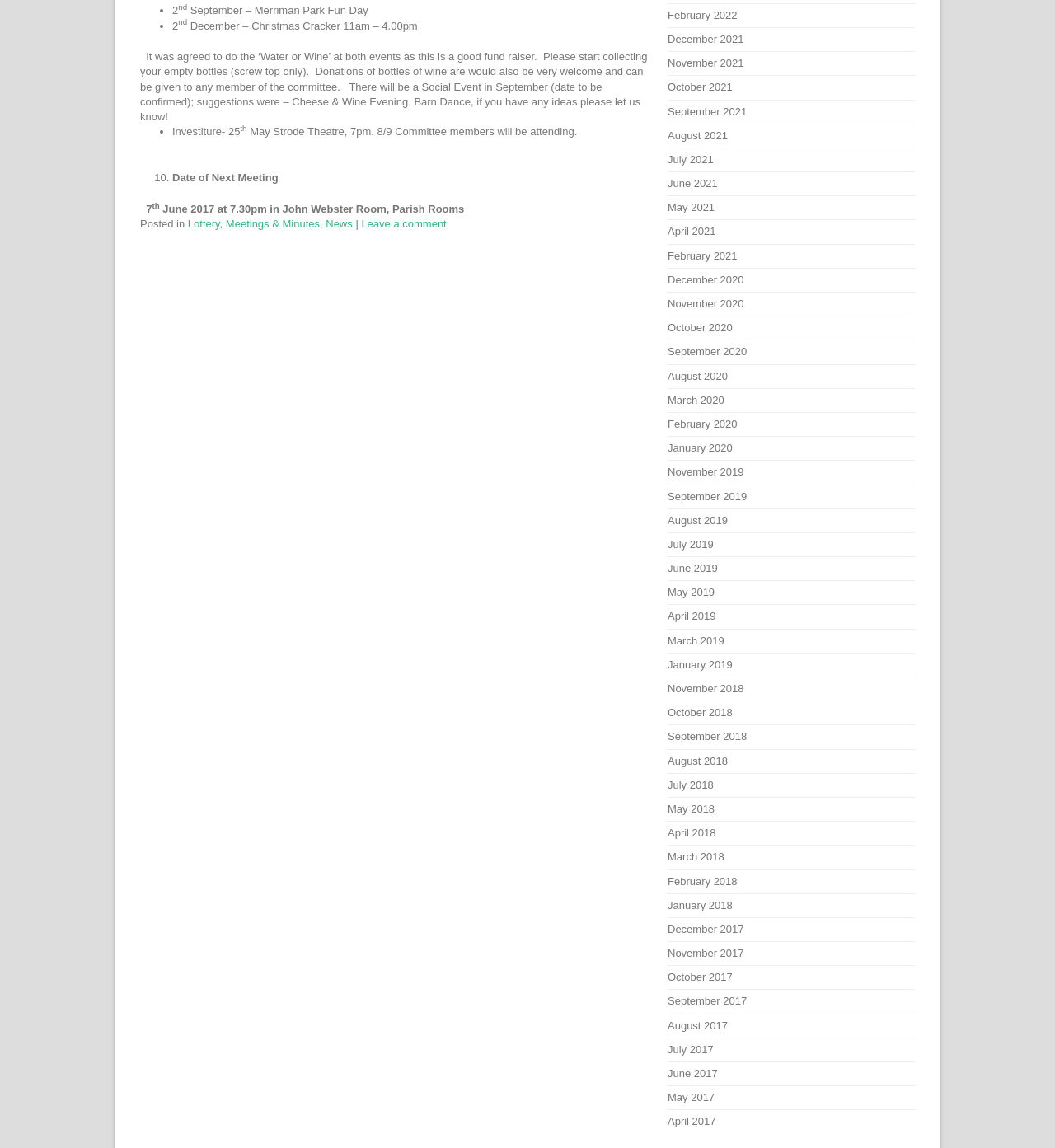Predict the bounding box of the UI element that fits this description: "August 2017".

[0.633, 0.888, 0.69, 0.899]